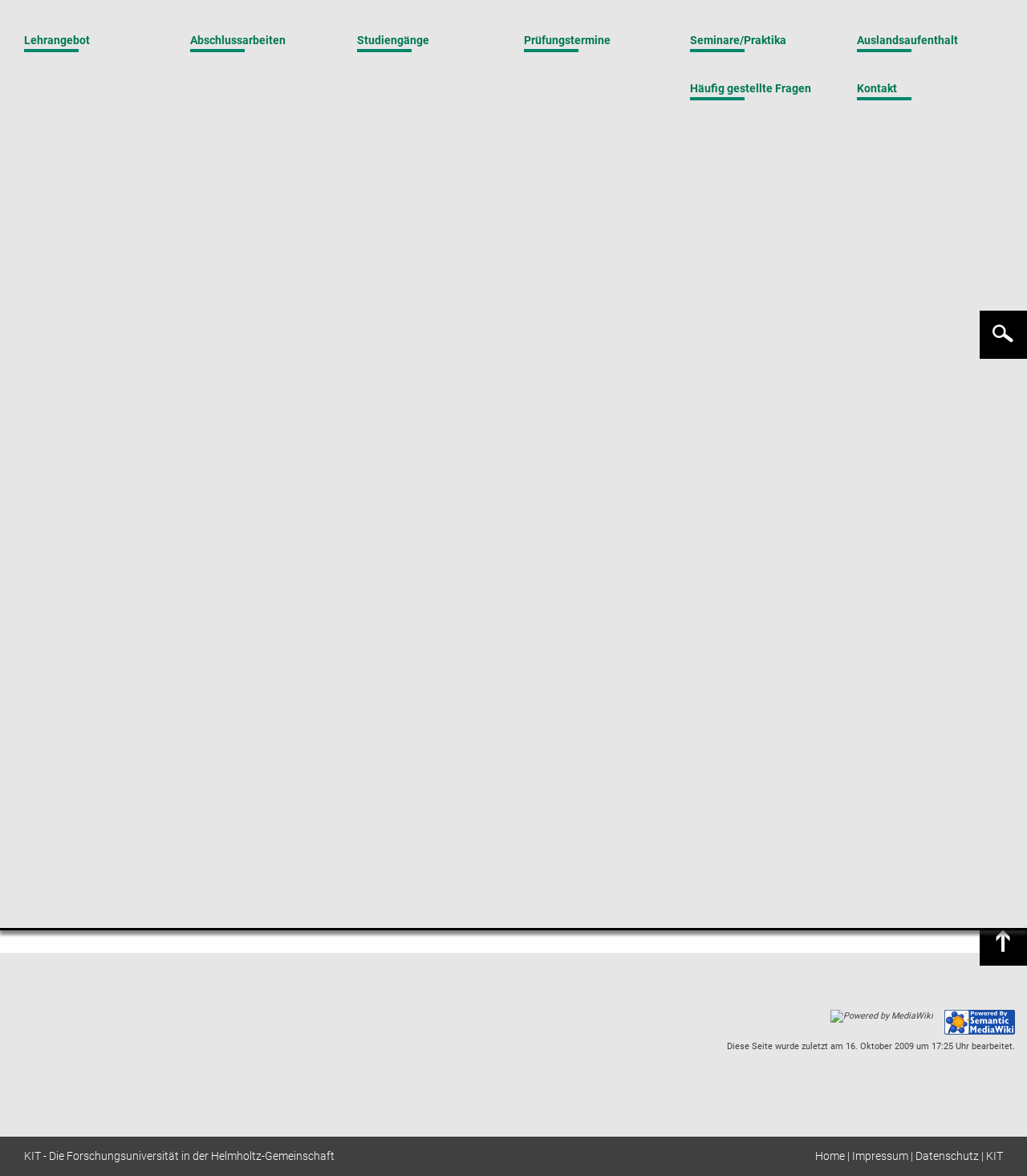Please locate the bounding box coordinates of the region I need to click to follow this instruction: "View the contact information".

[0.834, 0.099, 0.977, 0.114]